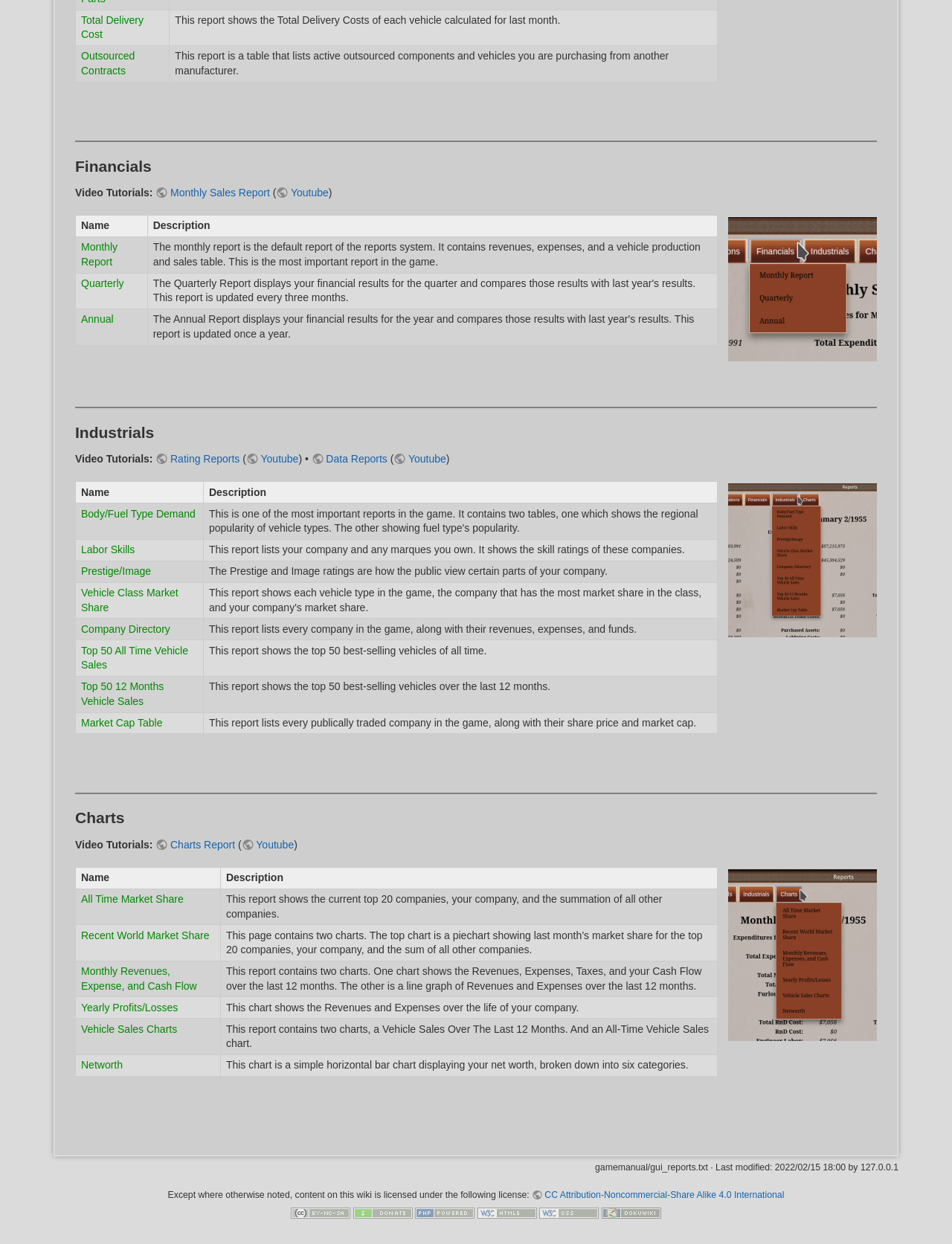Please determine the bounding box coordinates of the element to click on in order to accomplish the following task: "Open Youtube". Ensure the coordinates are four float numbers ranging from 0 to 1, i.e., [left, top, right, bottom].

[0.29, 0.15, 0.345, 0.16]